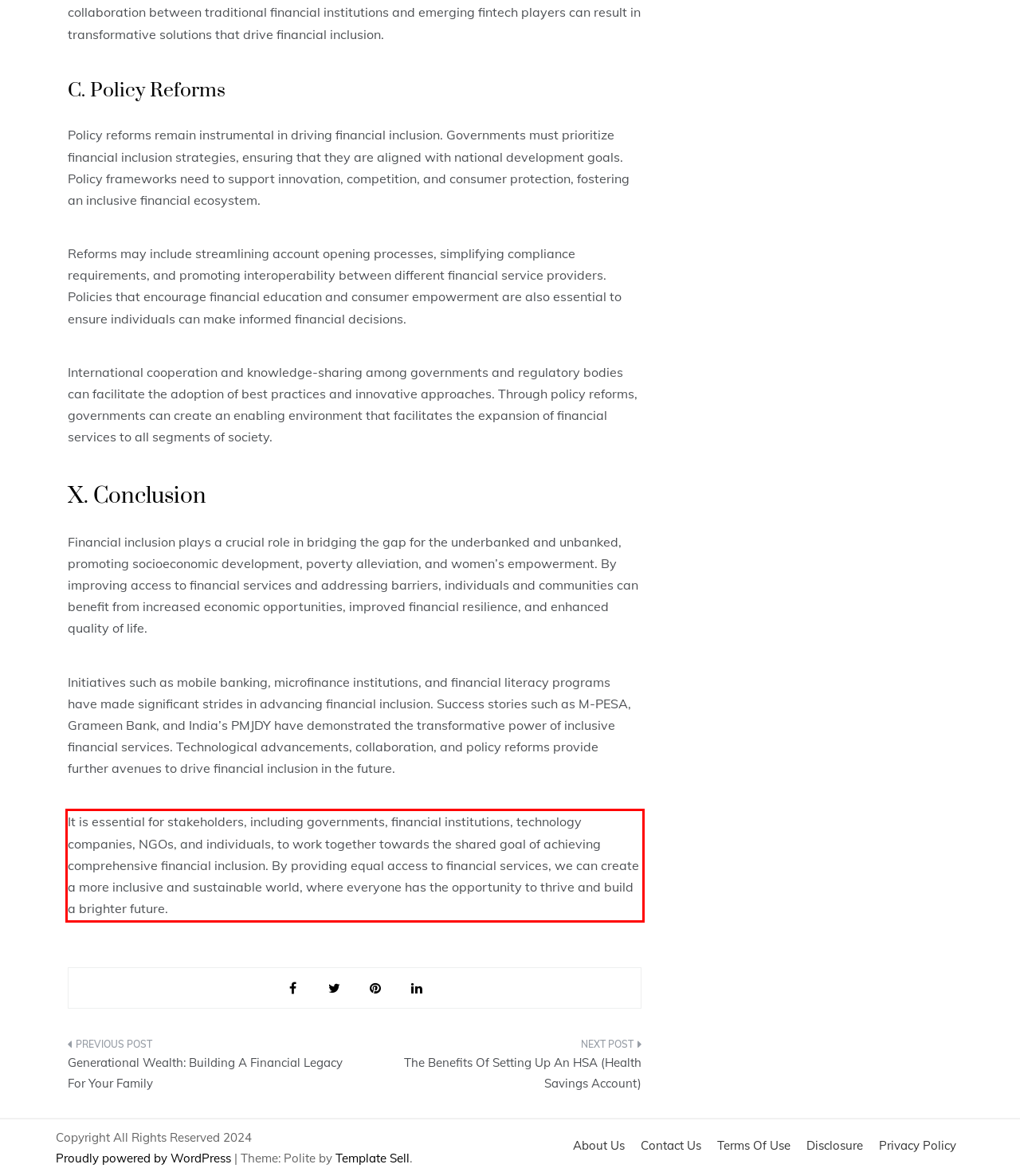Within the screenshot of the webpage, there is a red rectangle. Please recognize and generate the text content inside this red bounding box.

It is essential for stakeholders, including governments, financial institutions, technology companies, NGOs, and individuals, to work together towards the shared goal of achieving comprehensive financial inclusion. By providing equal access to financial services, we can create a more inclusive and sustainable world, where everyone has the opportunity to thrive and build a brighter future.